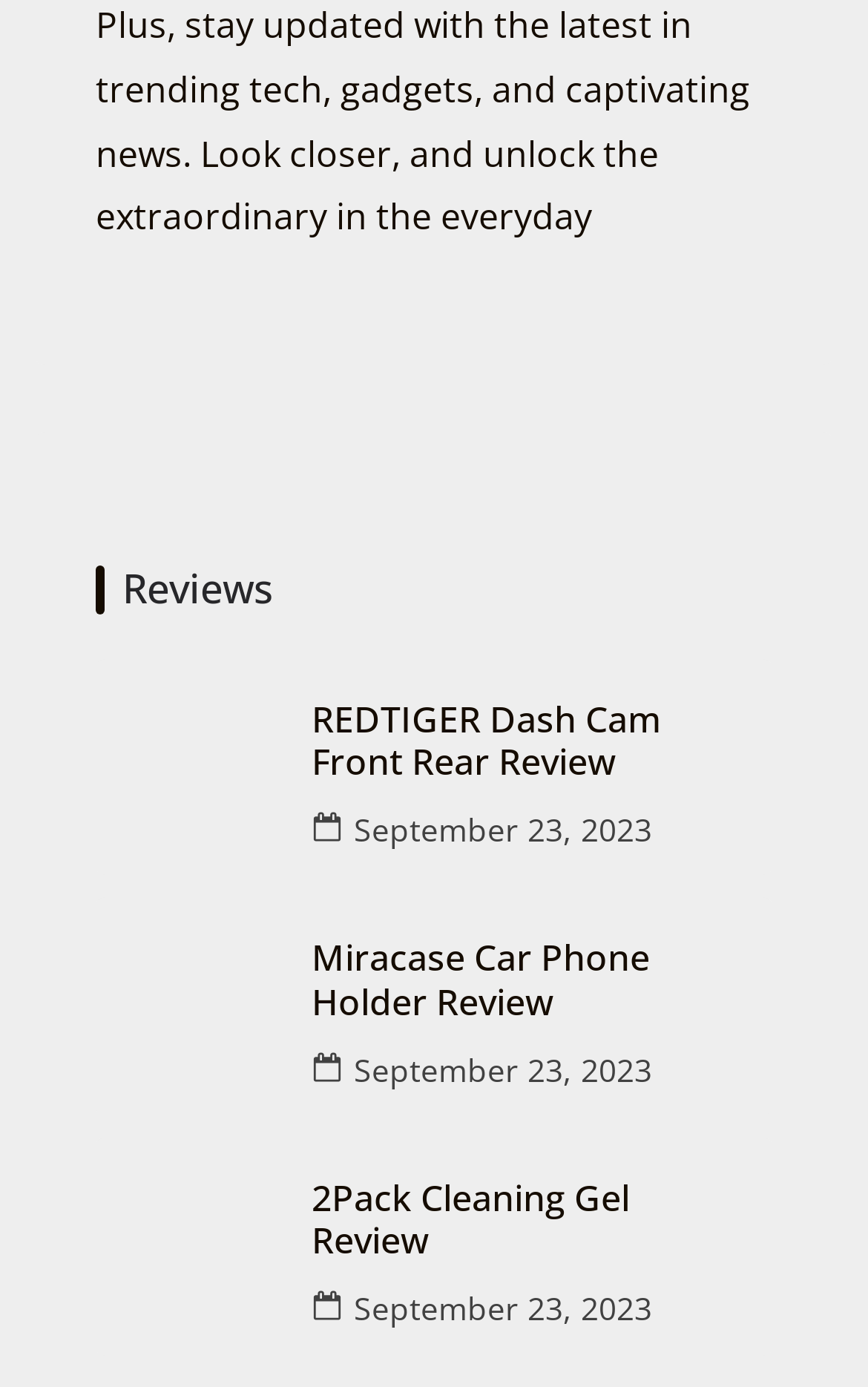Identify the bounding box coordinates of the clickable region necessary to fulfill the following instruction: "View the Miracase Car Phone Holder Review". The bounding box coordinates should be four float numbers between 0 and 1, i.e., [left, top, right, bottom].

[0.131, 0.66, 0.321, 0.779]